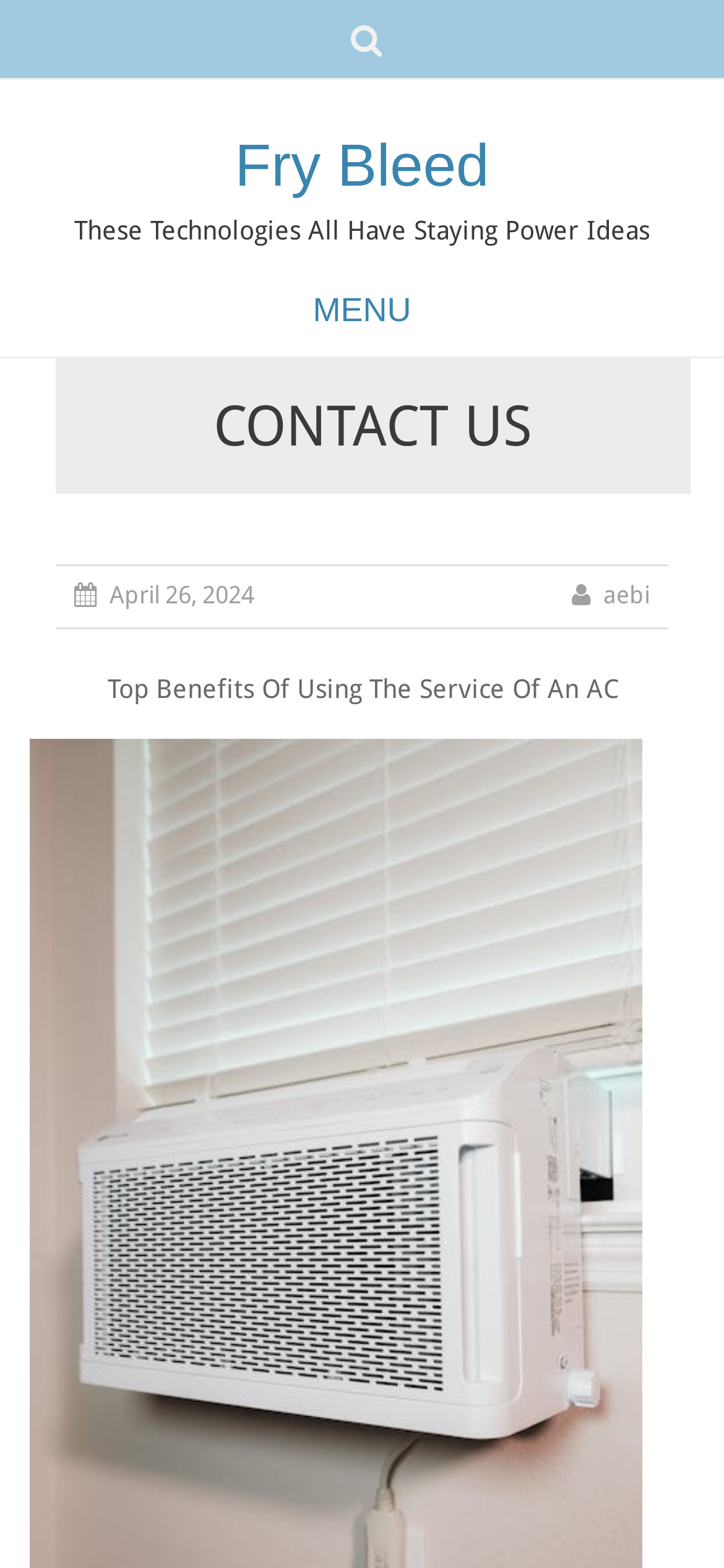From the webpage screenshot, predict the bounding box of the UI element that matches this description: "Fry Bleed".

[0.324, 0.085, 0.676, 0.127]